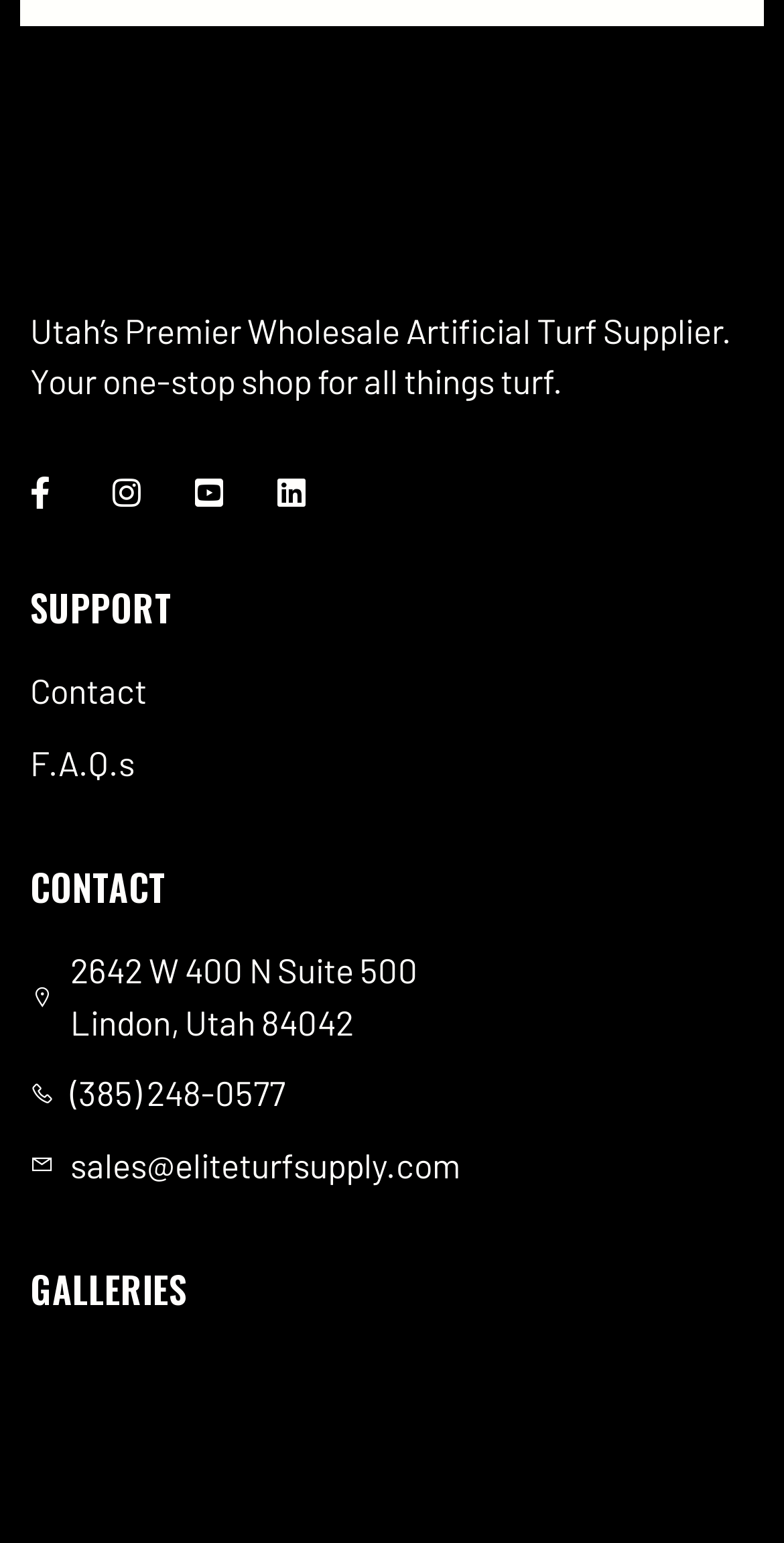Identify the bounding box coordinates for the UI element mentioned here: "Contact". Provide the coordinates as four float values between 0 and 1, i.e., [left, top, right, bottom].

[0.038, 0.432, 0.962, 0.465]